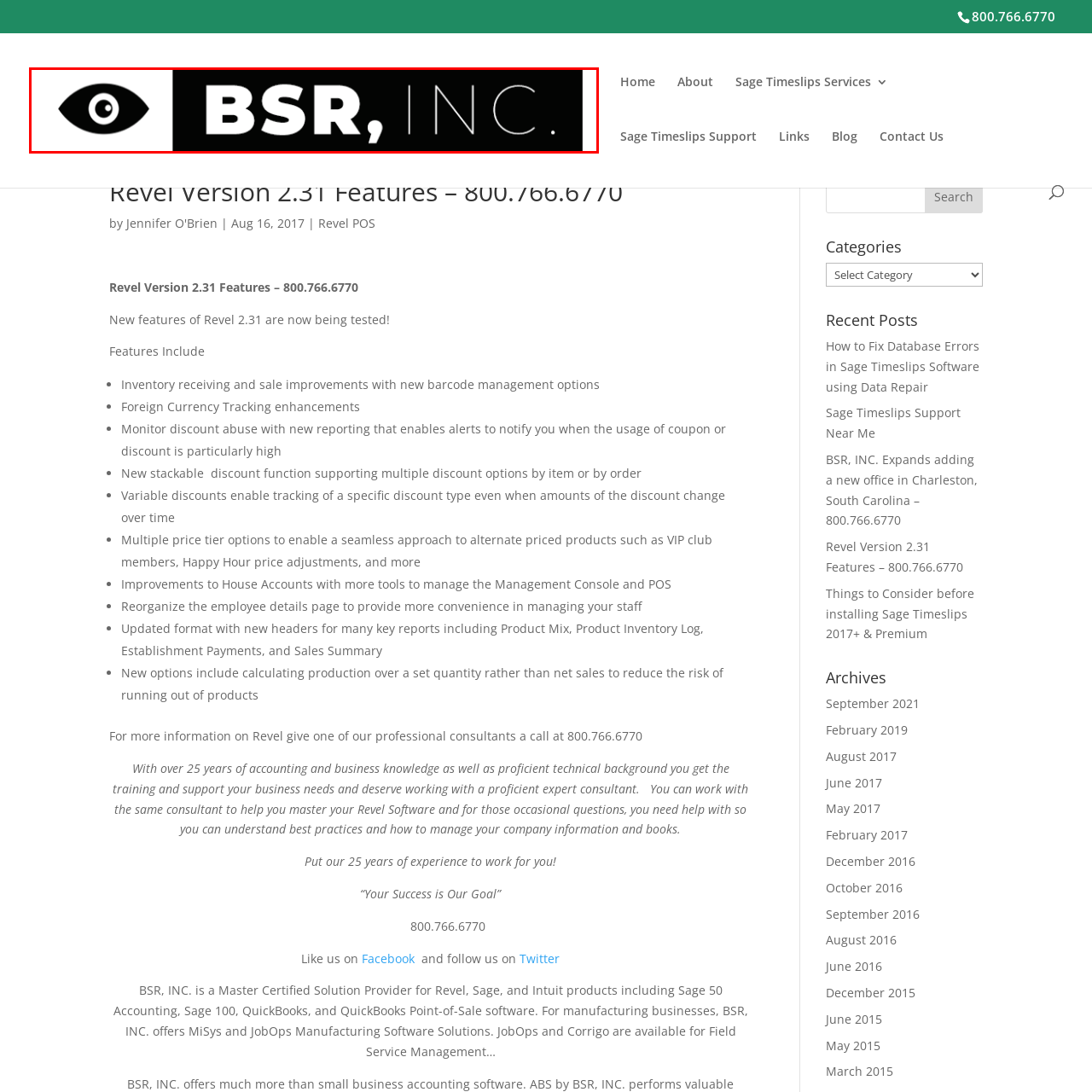Give an in-depth description of the image within the red border.

The image features the logo of BSR, INC., prominently displayed against a dark background. The logo incorporates a stylized eye icon on the left, symbolizing oversight and insight, possibly reflecting the company's commitment to providing thorough consultancy services. The text "BSR, INC." is presented in a bold and modern font, emphasizing a professional and approachable identity. This design illustrates the company's role as a Master Certified Solution Provider for various accounting and software solutions, including Revel and Sage products, while also conveying a sense of reliability and expertise in the field.